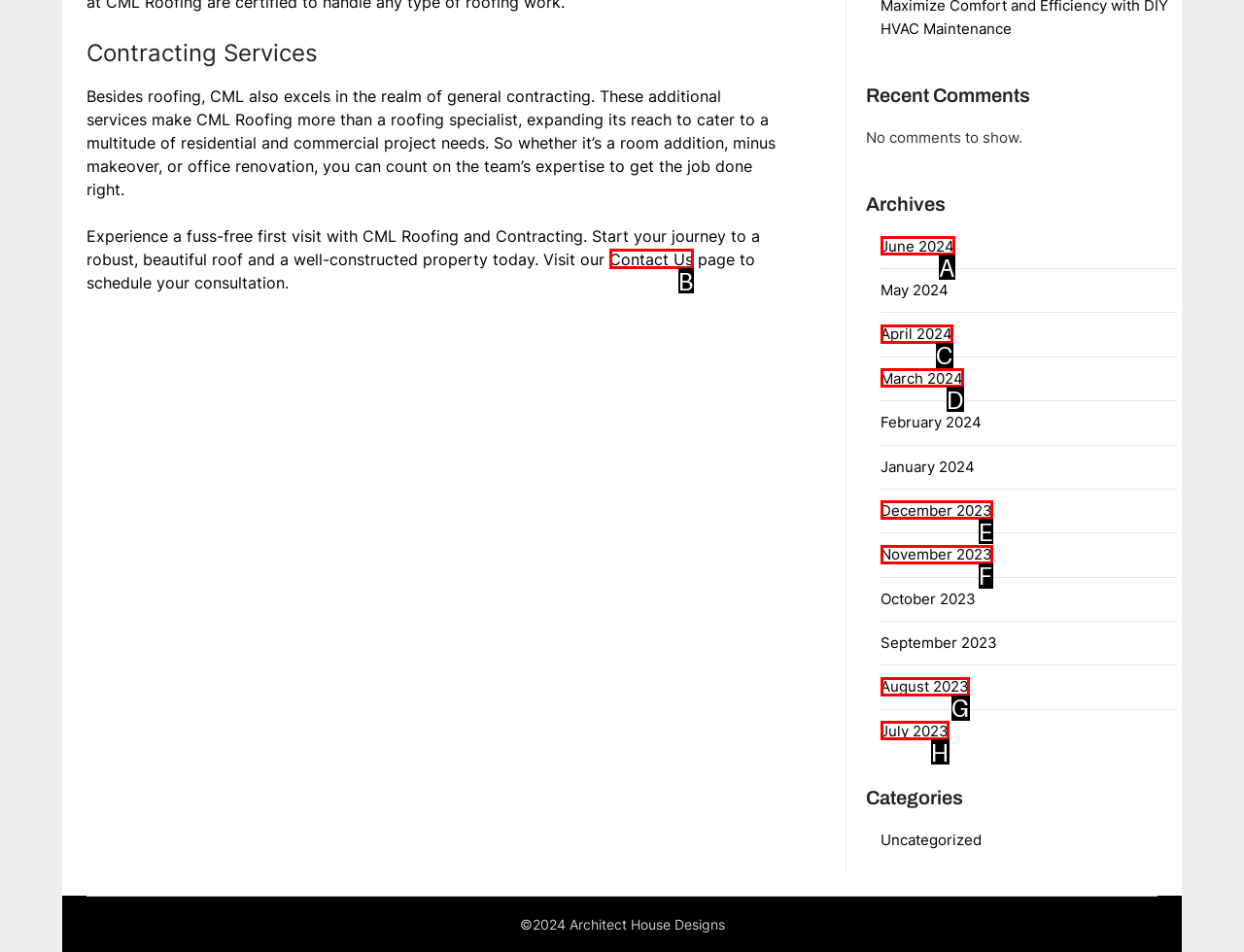Select the HTML element that best fits the description: Contact Us
Respond with the letter of the correct option from the choices given.

B